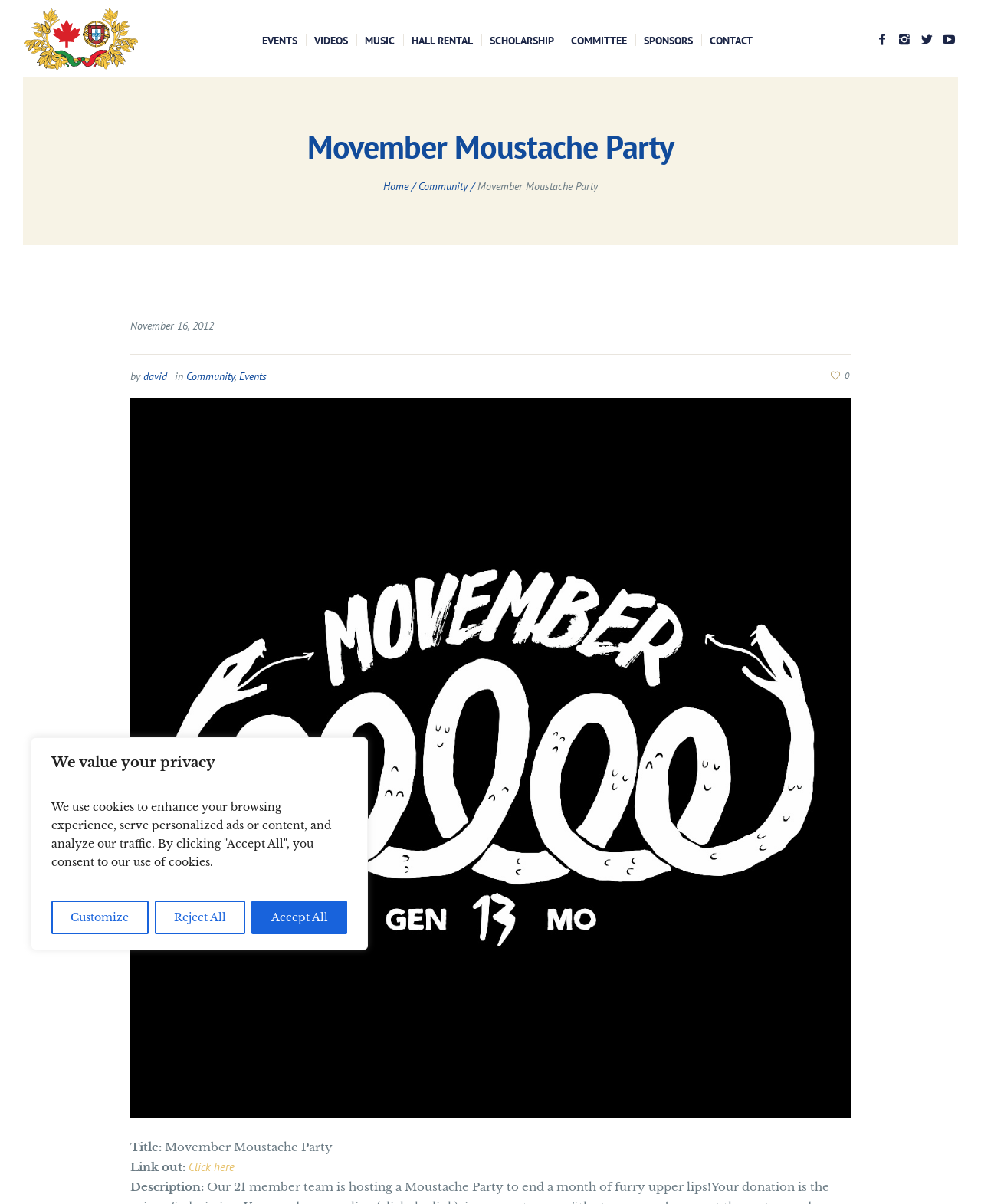Could you please study the image and provide a detailed answer to the question:
What is the name of the event?

I found the answer by looking at the heading element with the text 'Movember Moustache Party' which is located at the top of the webpage, indicating that it is the title of the event.